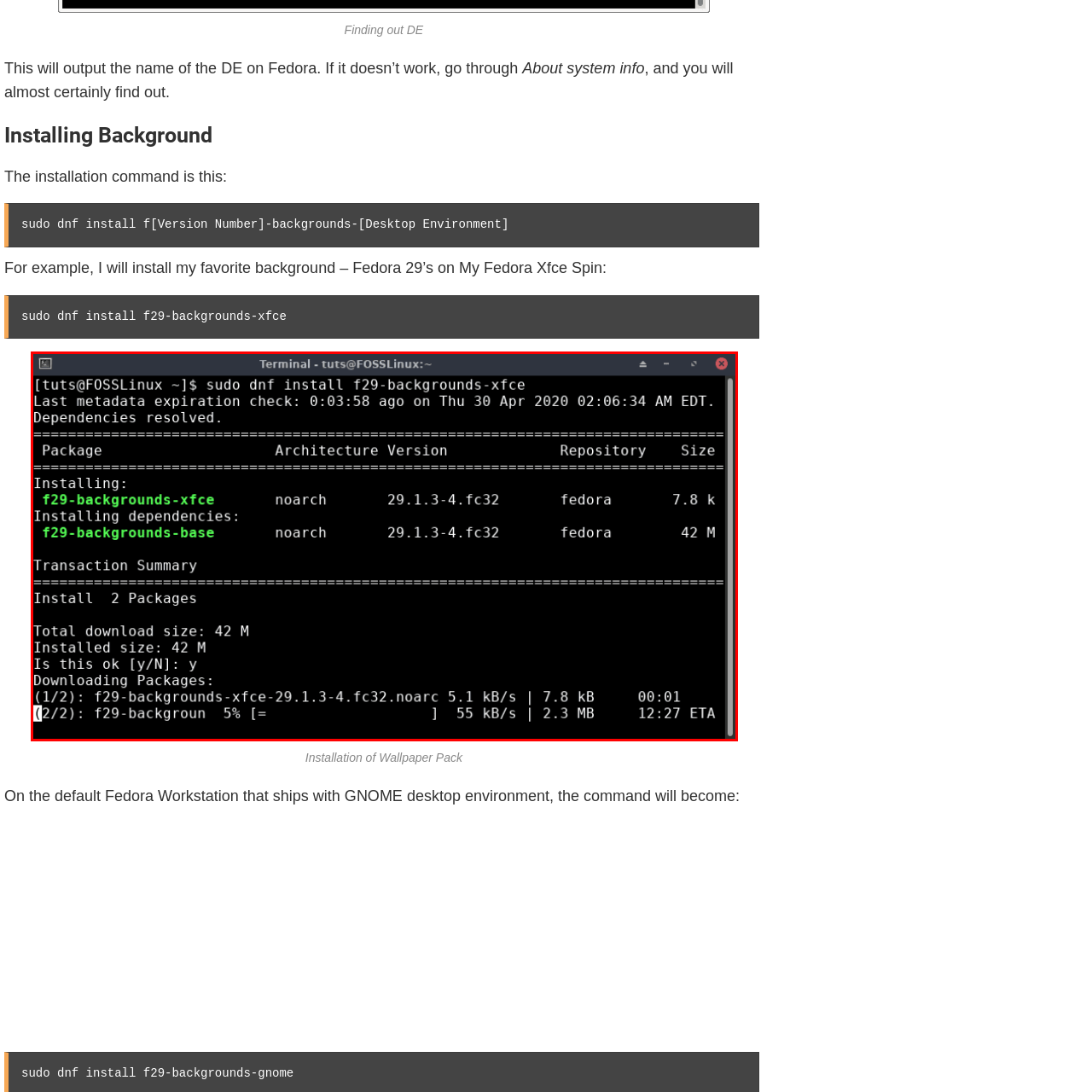What is the command used to install desktop backgrounds?
Refer to the image highlighted by the red box and give a one-word or short-phrase answer reflecting what you see.

sudo dnf install f29-backgrounds-xfce